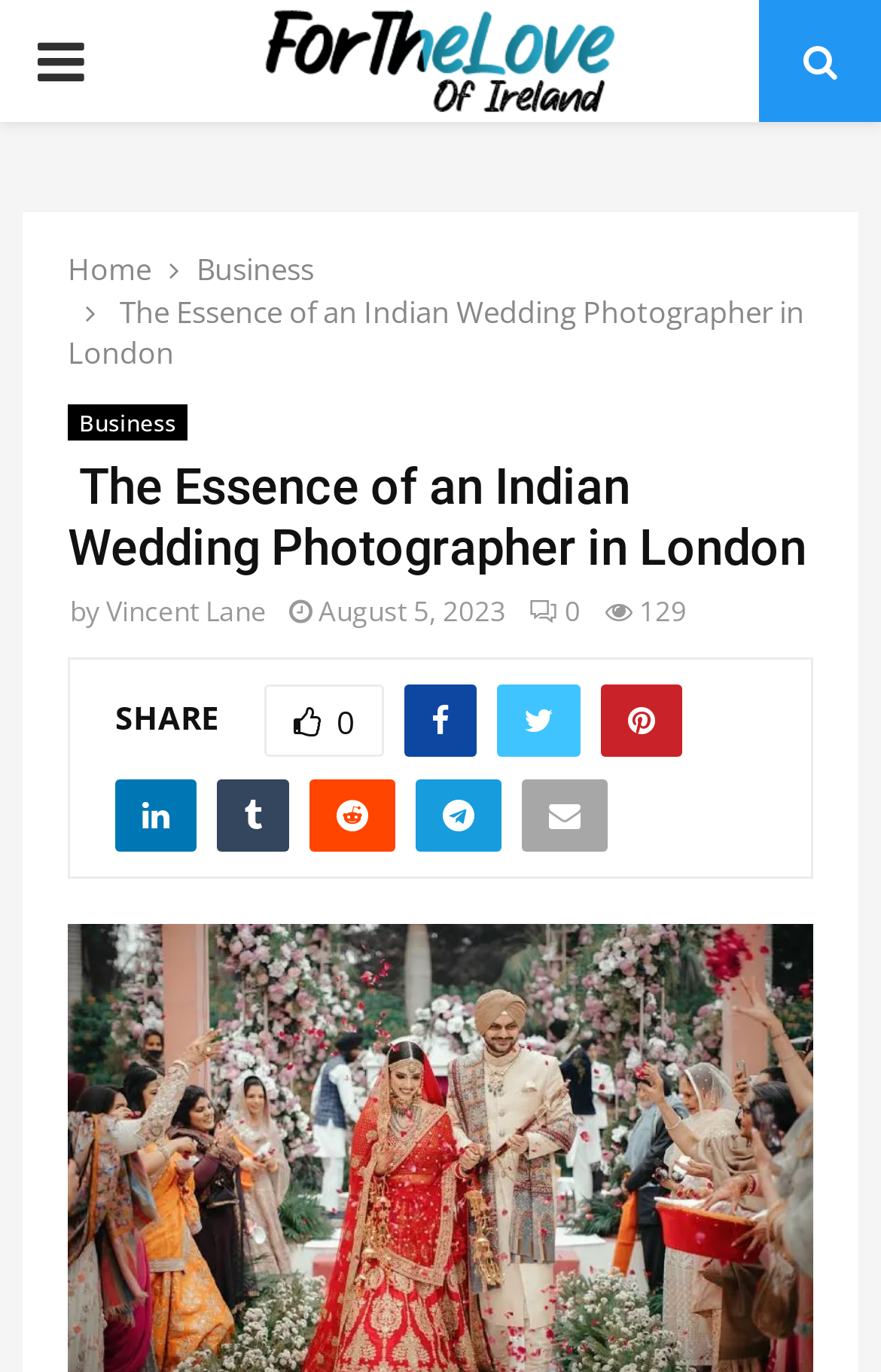Identify the bounding box coordinates of the clickable region to carry out the given instruction: "Share the article".

[0.131, 0.507, 0.249, 0.538]